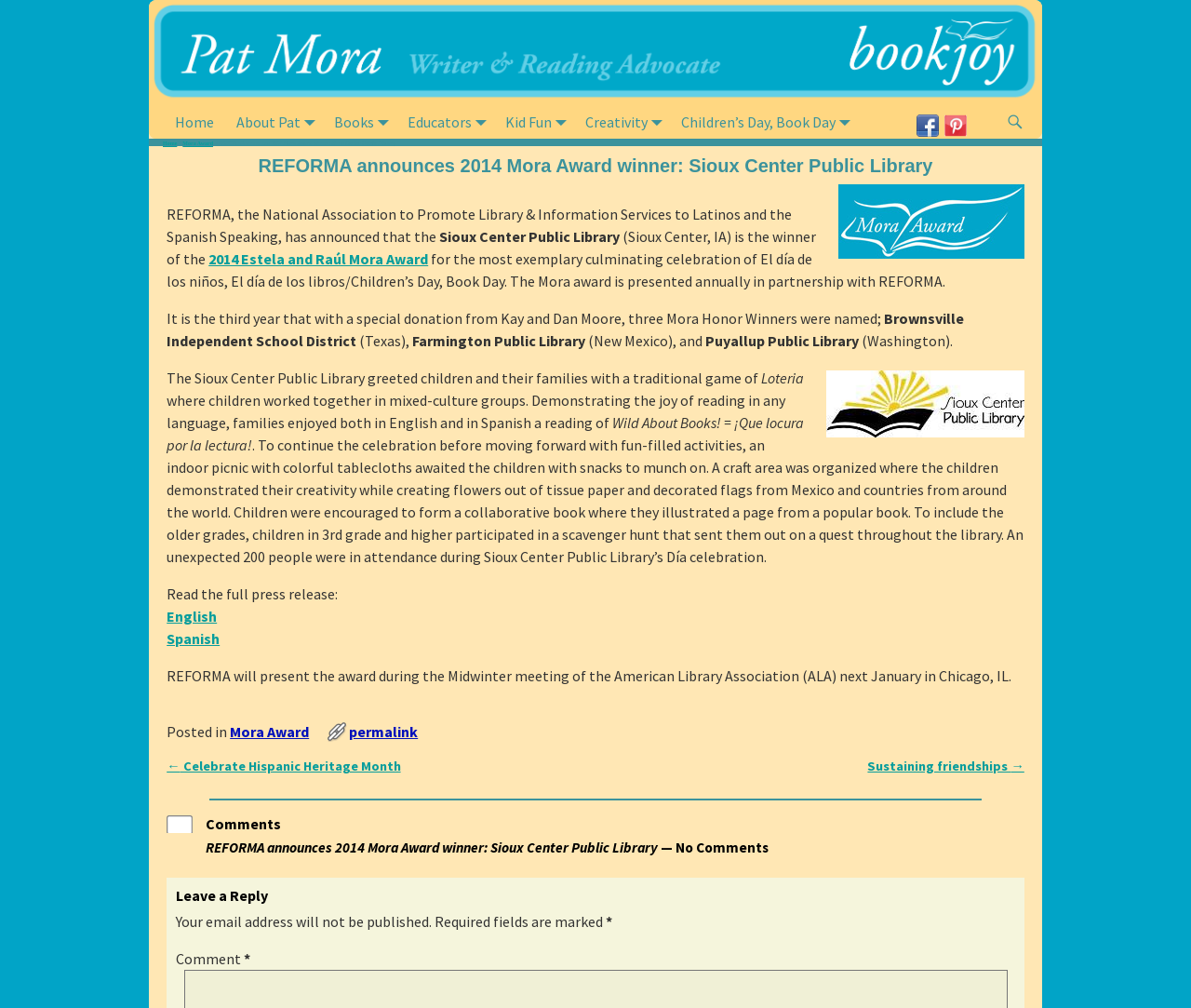Pinpoint the bounding box coordinates of the clickable area needed to execute the instruction: "Go to Home page". The coordinates should be specified as four float numbers between 0 and 1, i.e., [left, top, right, bottom].

[0.138, 0.104, 0.189, 0.137]